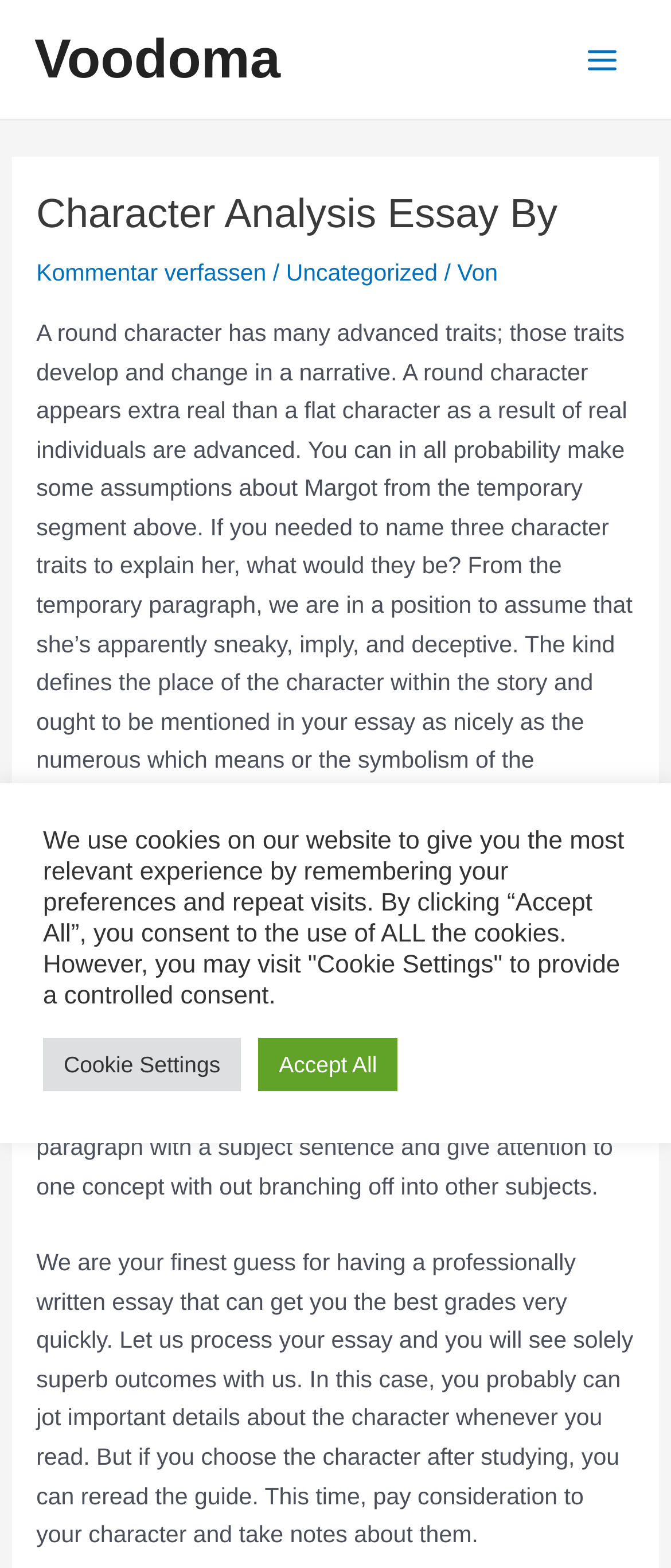Determine and generate the text content of the webpage's headline.

Character Analysis Essay By